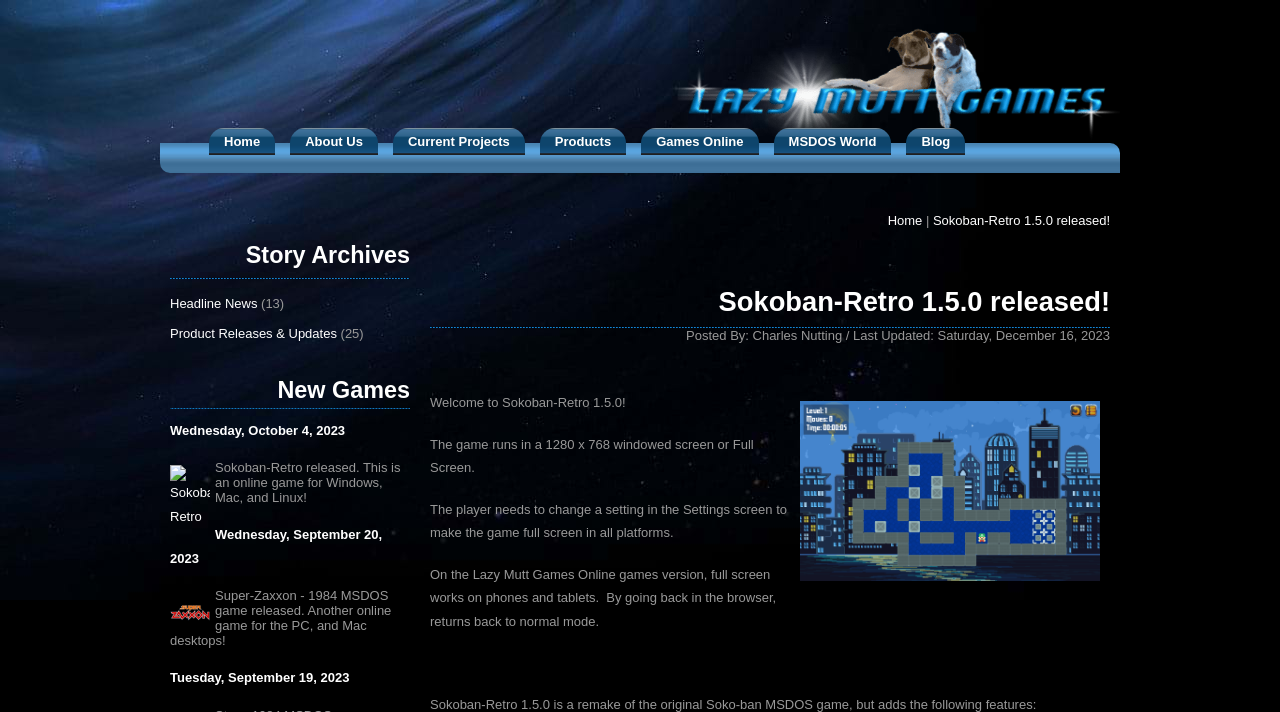Can you provide the bounding box coordinates for the element that should be clicked to implement the instruction: "Go to the 'Related Posts'"?

None